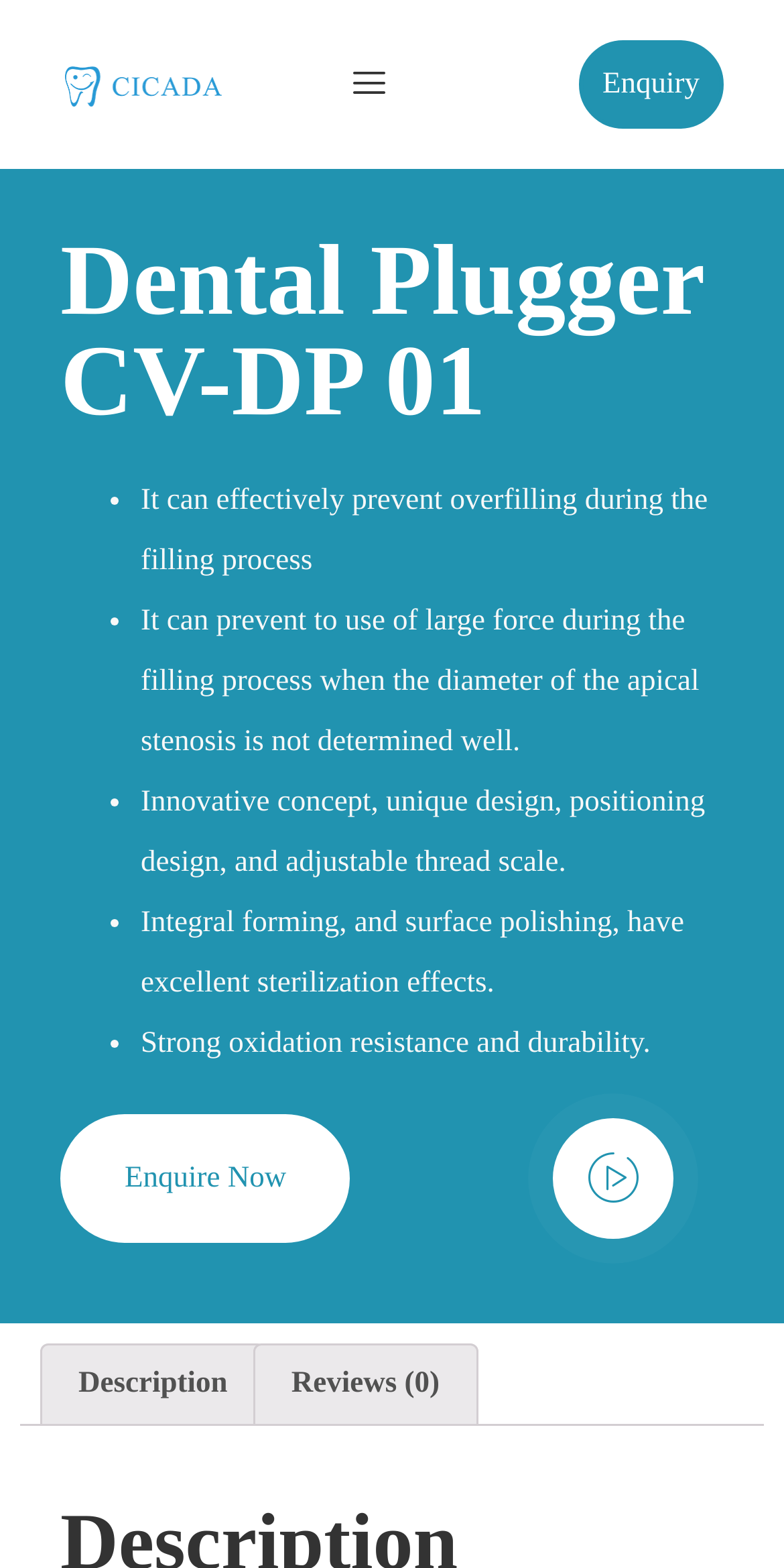Reply to the question below using a single word or brief phrase:
What is the surface treatment of the Dental Plugger CV-DP 01?

Surface polishing